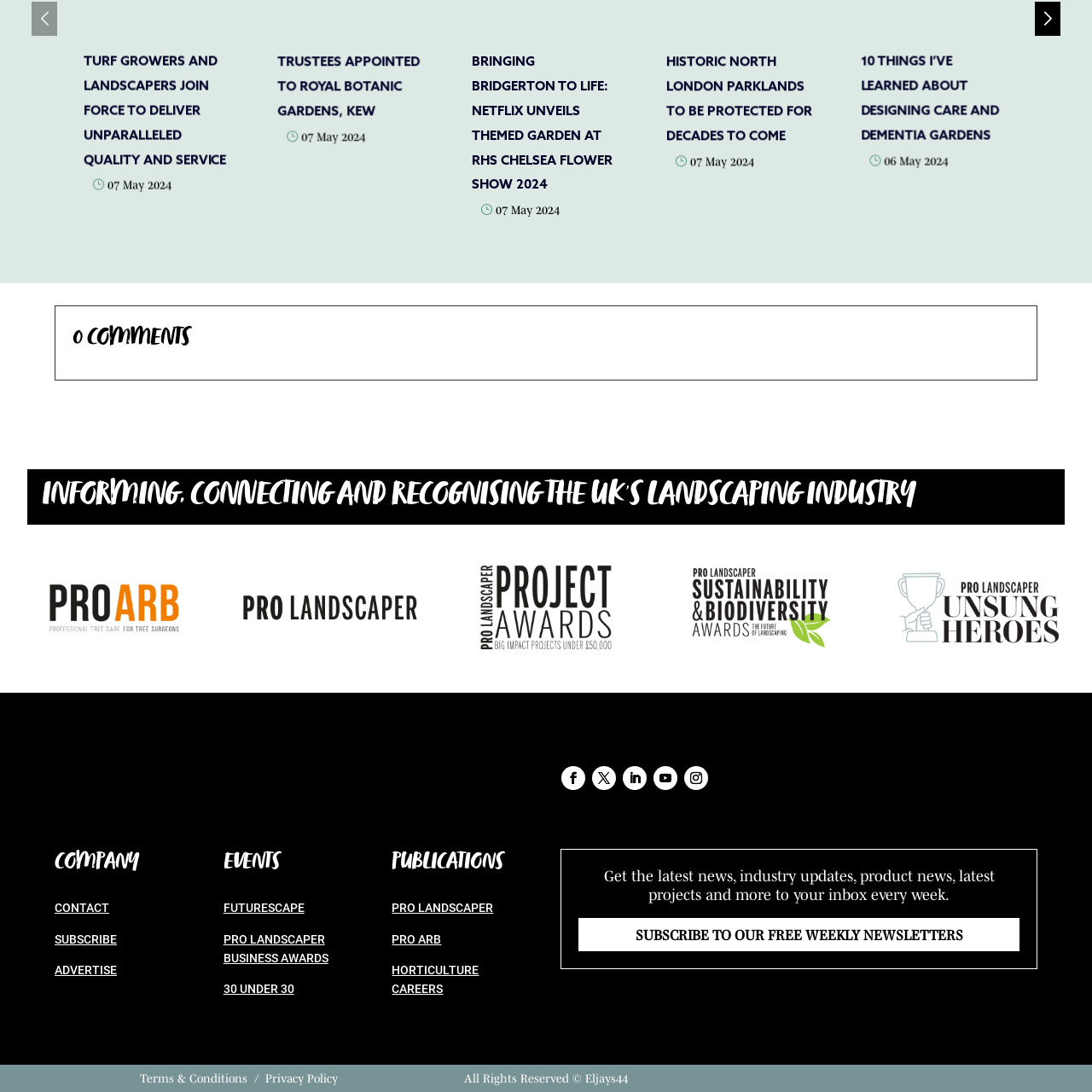Create an extensive description for the image inside the red frame.

The image features a stylized logo representing professional landscaping, likely associated with "Pro Landscaper," a publication dedicated to the landscaping industry. The logo emphasizes themes of growth, nature, and craftsmanship, embodying the quality and service values highlighted in recent industry discussions. It fits the context of articles, awards, and initiatives aimed at enhancing landscaping practices, including sustainability and biodiversity efforts. This image is positioned prominently within a webpage that appears to focus on news, updates, and awards related to the UK’s landscaping sector.